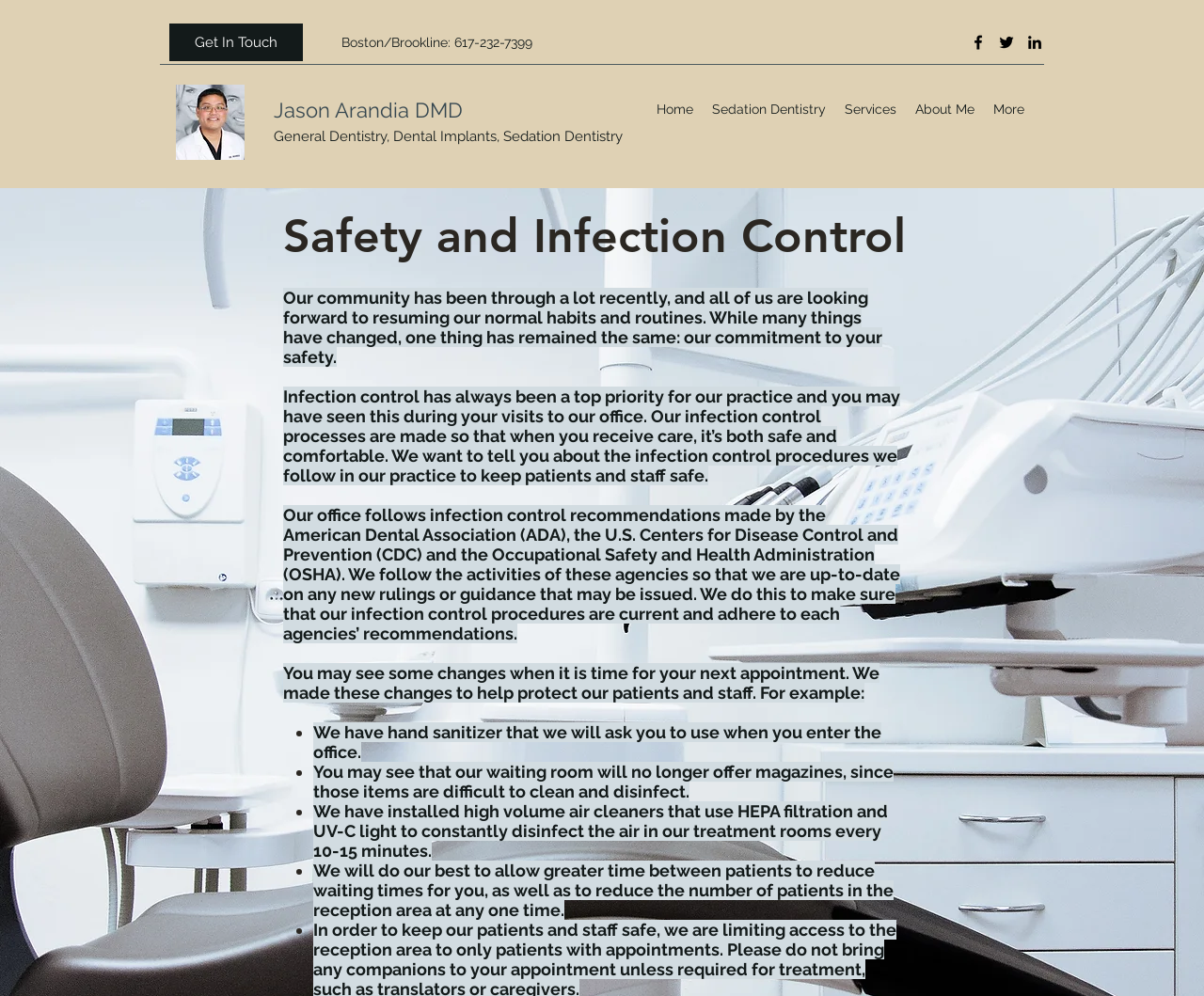Determine the bounding box coordinates for the area that should be clicked to carry out the following instruction: "View Services".

[0.694, 0.095, 0.752, 0.124]